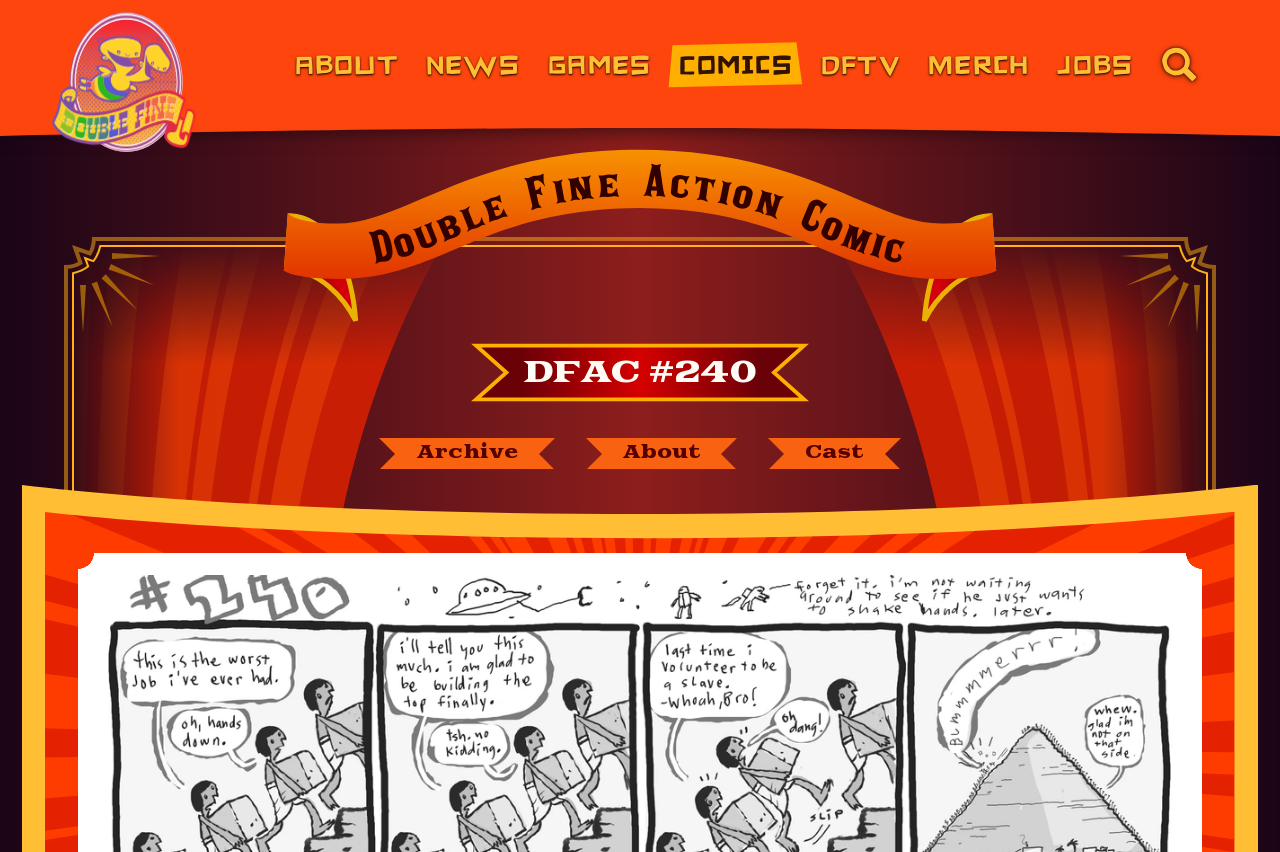Please determine the bounding box coordinates for the element that should be clicked to follow these instructions: "go to homepage".

[0.035, 0.0, 0.163, 0.192]